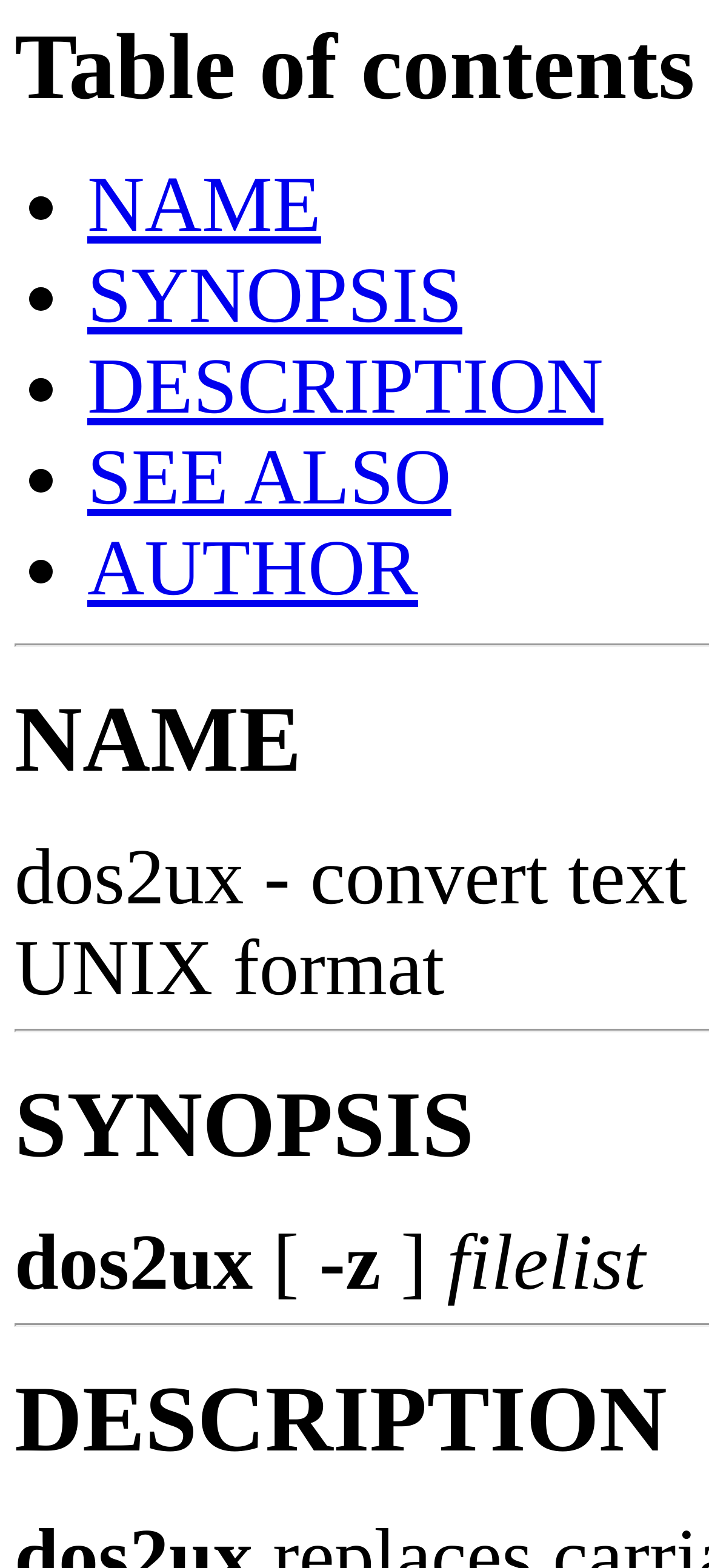Identify the bounding box coordinates for the region of the element that should be clicked to carry out the instruction: "check SEE ALSO". The bounding box coordinates should be four float numbers between 0 and 1, i.e., [left, top, right, bottom].

[0.123, 0.278, 0.636, 0.333]